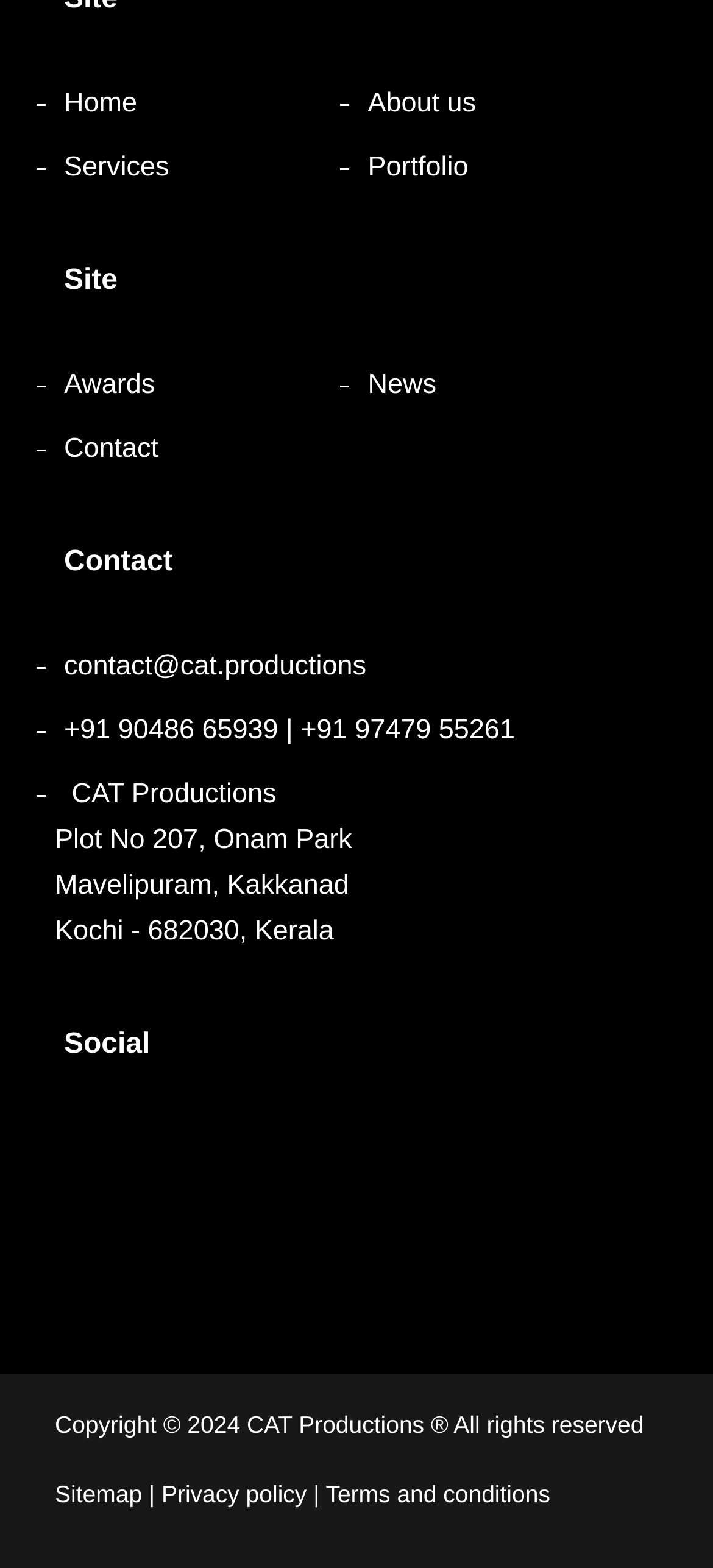Identify the bounding box coordinates of the clickable region to carry out the given instruction: "view portfolio".

[0.516, 0.097, 0.657, 0.117]